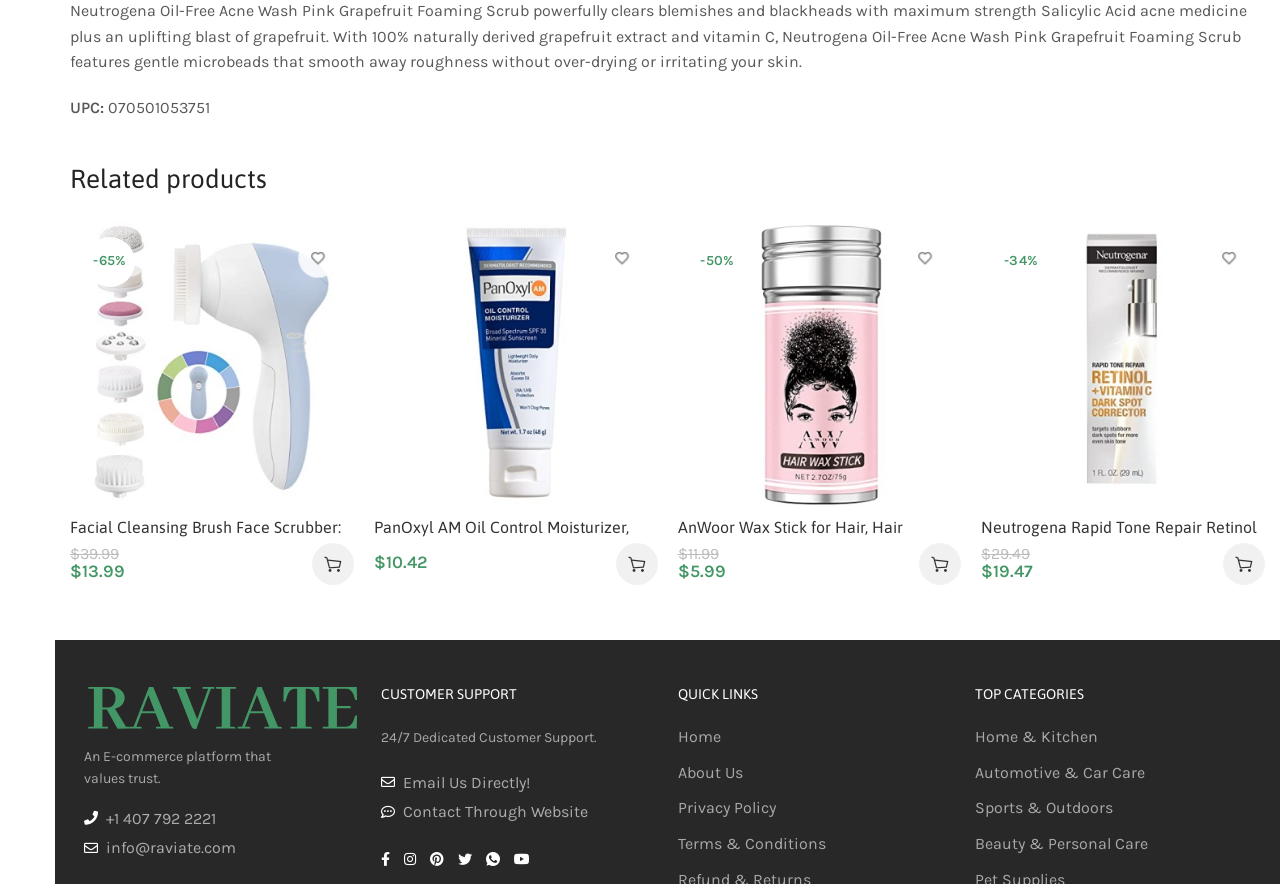What is the phone number for customer support?
Using the information from the image, provide a comprehensive answer to the question.

I found the phone number '+1 407 792 2221' listed under the 'CUSTOMER SUPPORT' section.